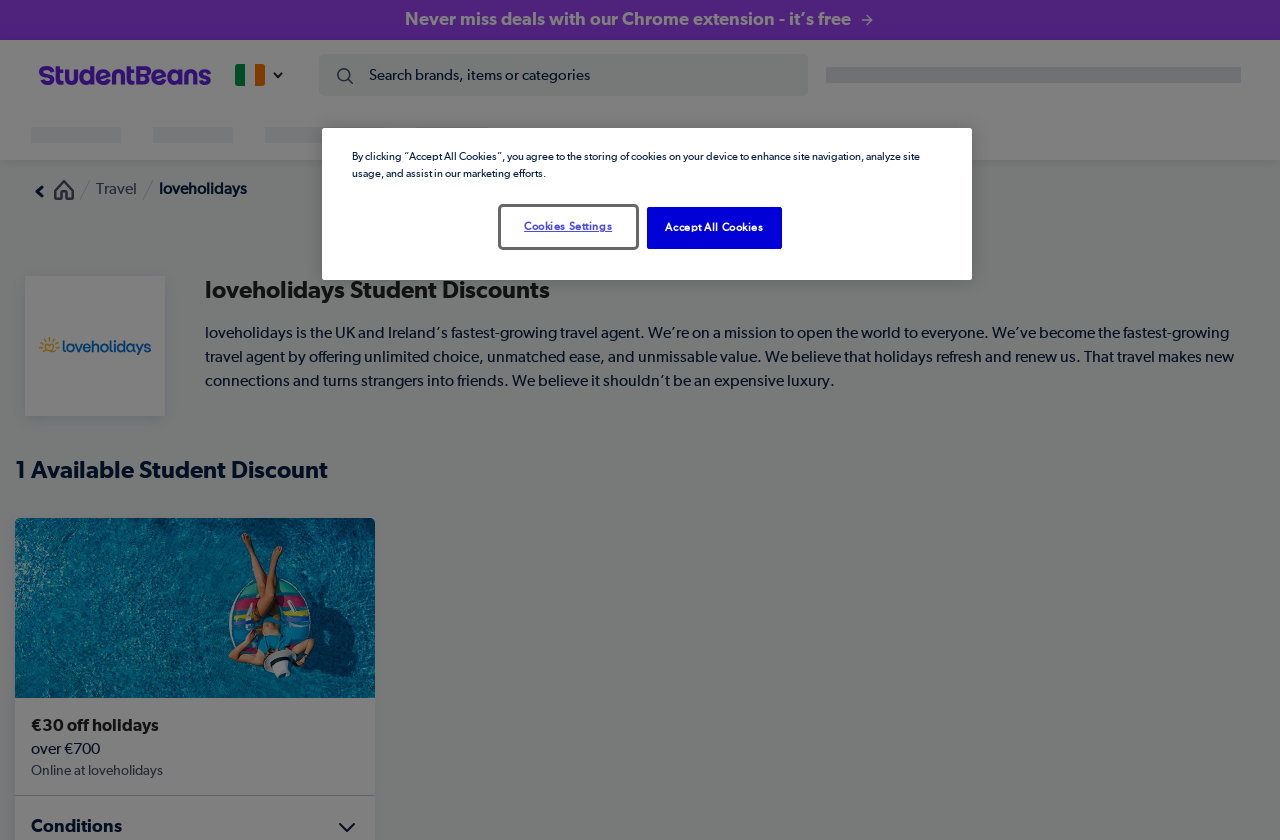Please indicate the bounding box coordinates of the element's region to be clicked to achieve the instruction: "Get €30 off holidays". Provide the coordinates as four float numbers between 0 and 1, i.e., [left, top, right, bottom].

[0.024, 0.852, 0.28, 0.878]